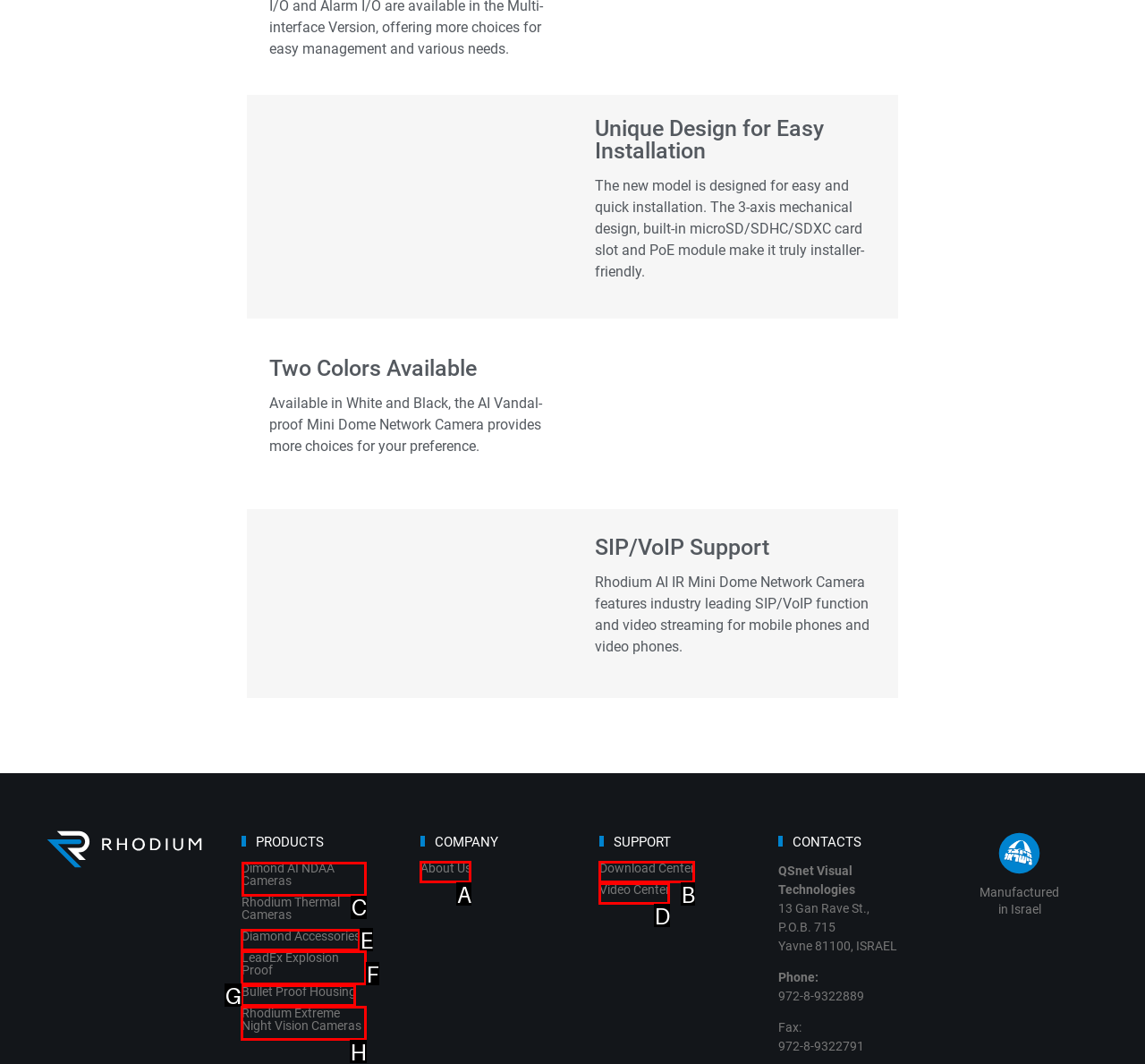Decide which letter you need to select to fulfill the task: Click on the 'Dimond AI NDAA Cameras' link
Answer with the letter that matches the correct option directly.

C